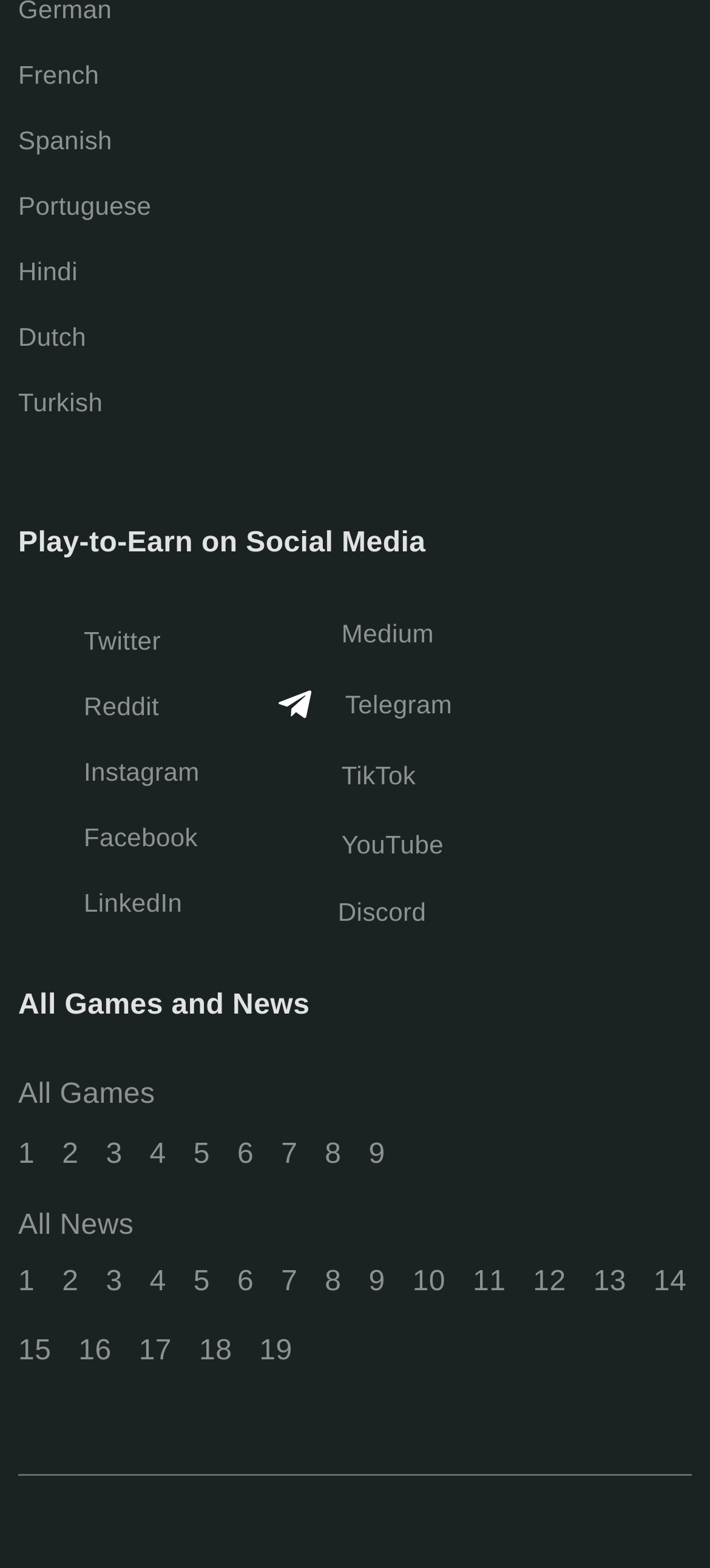Give a concise answer of one word or phrase to the question: 
What social media platforms are listed on this webpage?

Twitter, Reddit, Instagram, Facebook, LinkedIn, Medium, Telegram, TikTok, YouTube, Discord